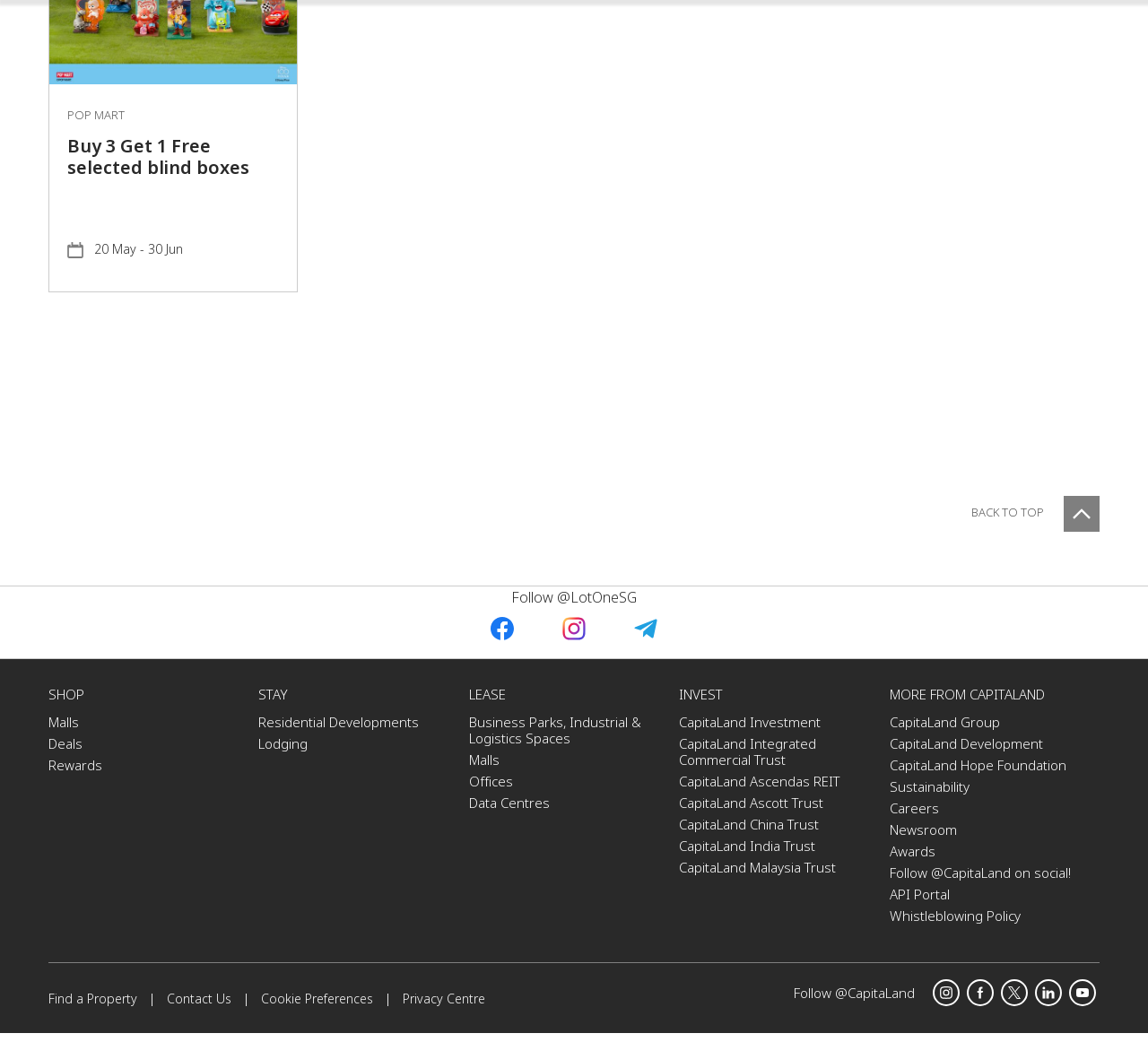What are the social media platforms linked at the bottom of the webpage?
Could you answer the question with a detailed and thorough explanation?

The social media platforms are linked at the bottom of the webpage, with icons and text labels, allowing users to follow CapitaLand on these platforms.